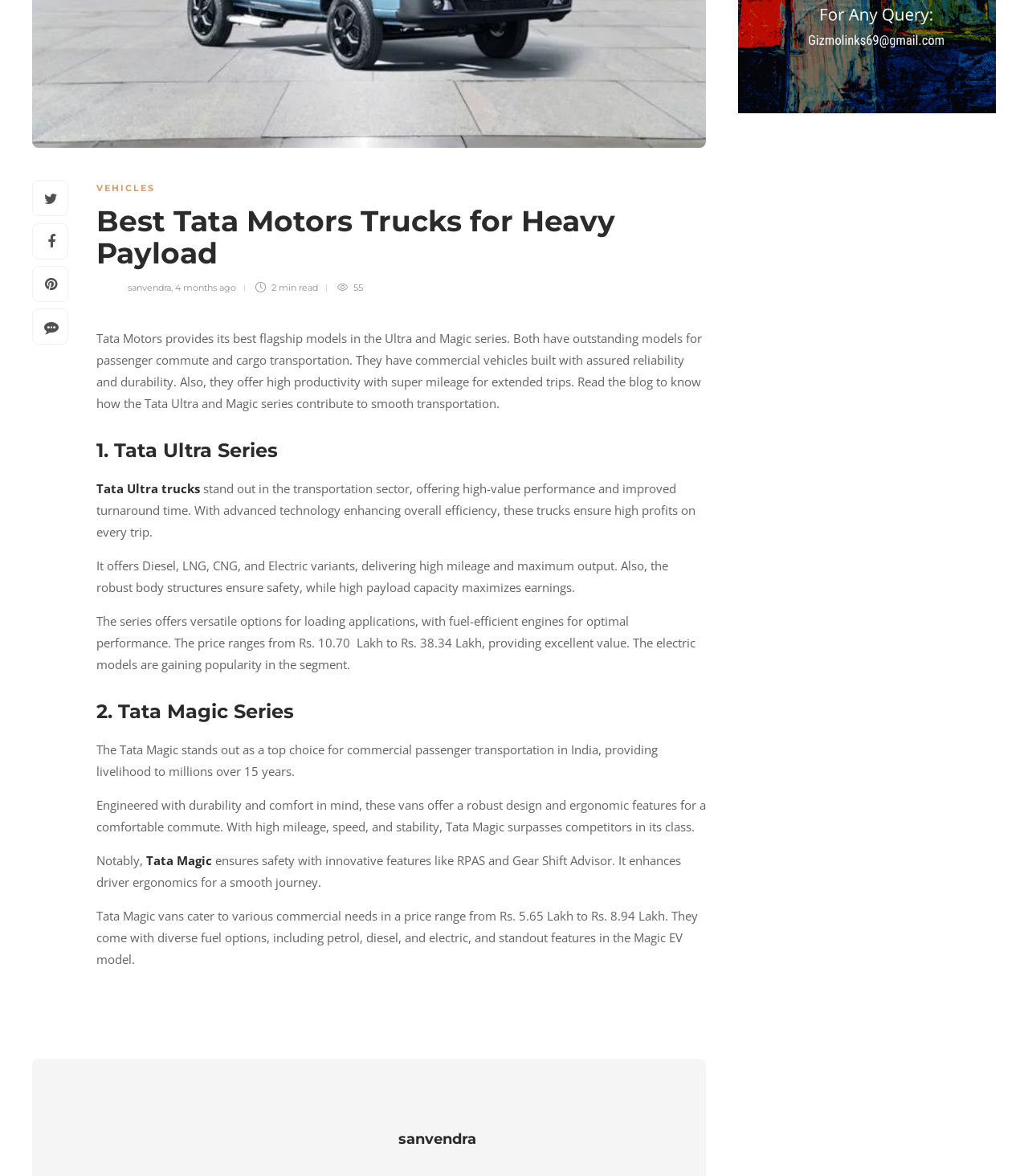Based on the element description: "Vehicles", identify the bounding box coordinates for this UI element. The coordinates must be four float numbers between 0 and 1, listed as [left, top, right, bottom].

[0.094, 0.155, 0.151, 0.165]